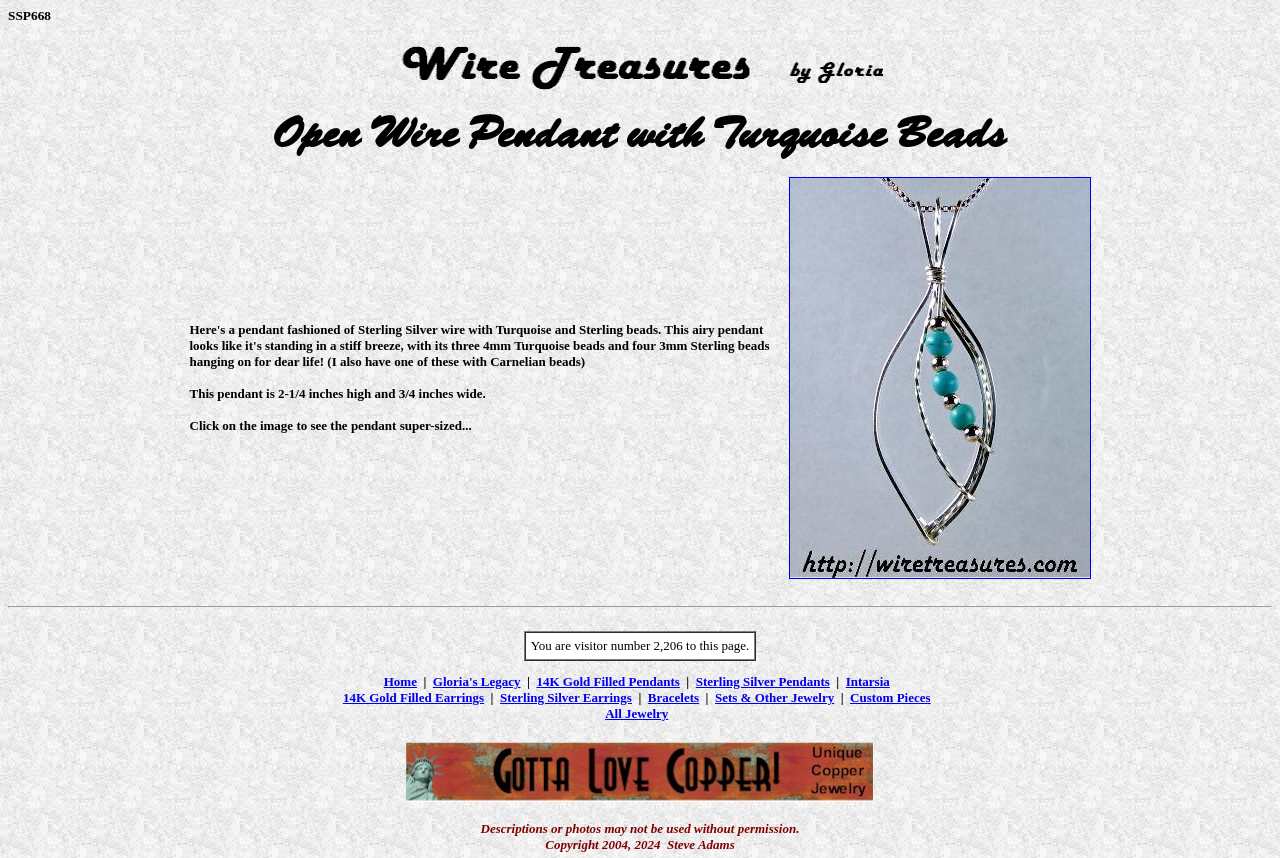Give the bounding box coordinates for this UI element: "Sterling Silver Pendants". The coordinates should be four float numbers between 0 and 1, arranged as [left, top, right, bottom].

[0.544, 0.786, 0.648, 0.803]